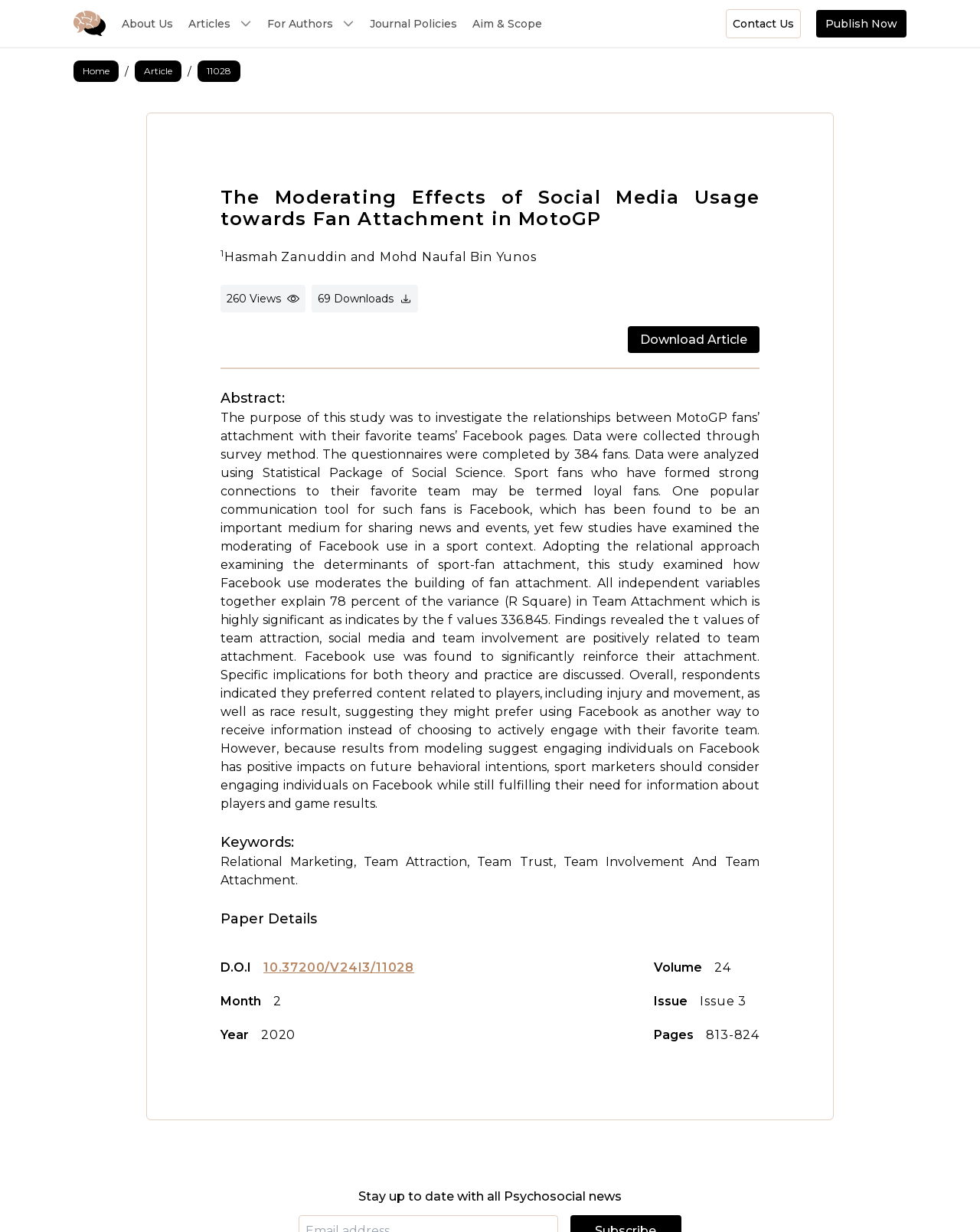Highlight the bounding box of the UI element that corresponds to this description: "Aim & Scope".

[0.482, 0.013, 0.553, 0.025]